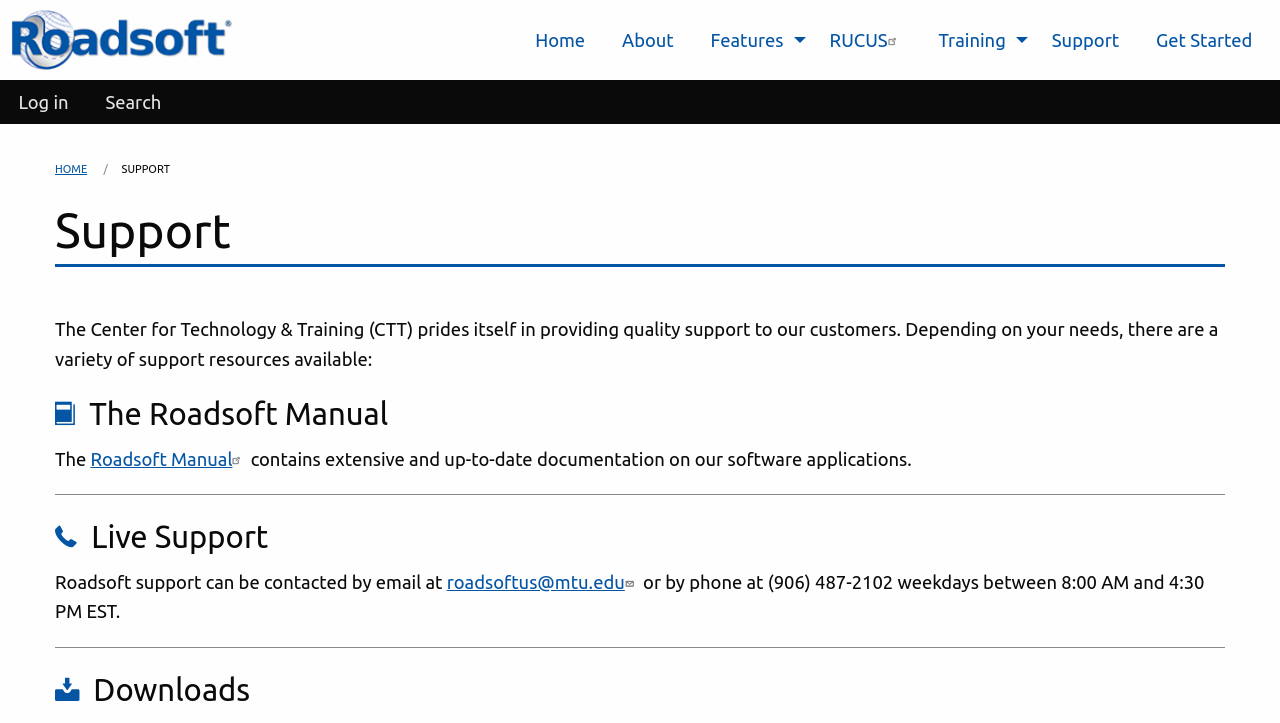What is the Live Support feature?
Please ensure your answer is as detailed and informative as possible.

The Live Support feature provides users with a way to contact Roadsoft support directly through email or phone. This feature is available for users who need immediate assistance with their Roadsoft-related issues.